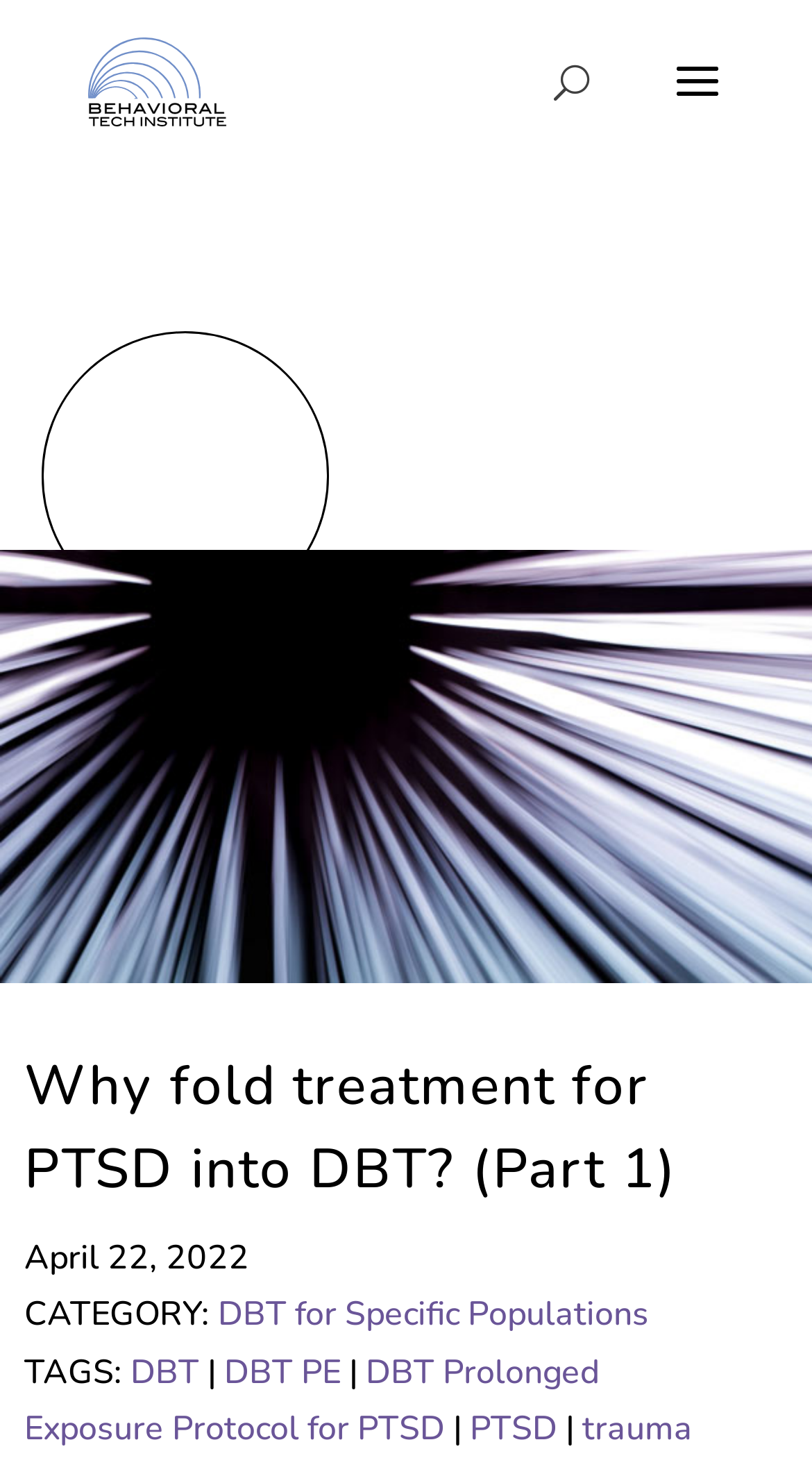Analyze the image and deliver a detailed answer to the question: What is the topic of the article series?

The topic of the article series can be inferred from the main heading and the links associated with the article. The main heading mentions 'DBT Prolonged Exposure protocol' and the links 'DBT PE' and 'DBT Prolonged Exposure Protocol for PTSD' suggest that the article series is about the DBT Prolonged Exposure protocol.